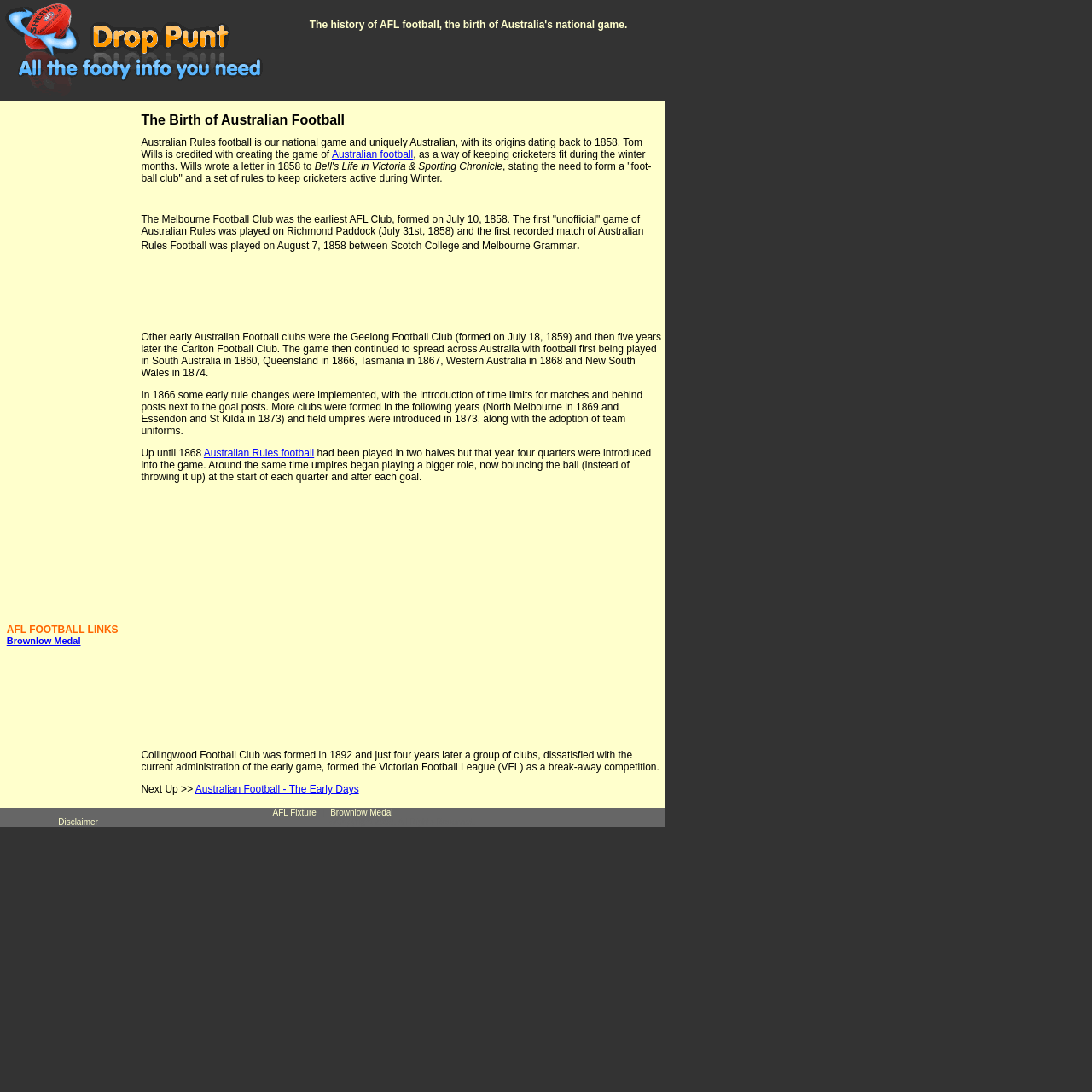Find the bounding box coordinates of the area to click in order to follow the instruction: "Click on the 'Australian Football - The Early Days' link".

[0.179, 0.718, 0.329, 0.728]